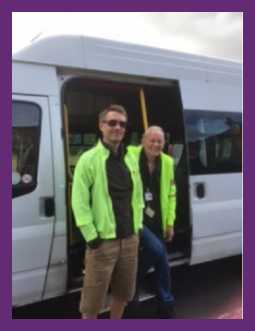What is the purpose of the 'Volunteer Bus Driver' initiative?
Look at the webpage screenshot and answer the question with a detailed explanation.

The caption suggests that the scene represents volunteers engaging in community support, specifically as part of the 'Volunteer Bus Driver' initiative for Age UK Gateshead, aimed at assisting socially isolated clients.